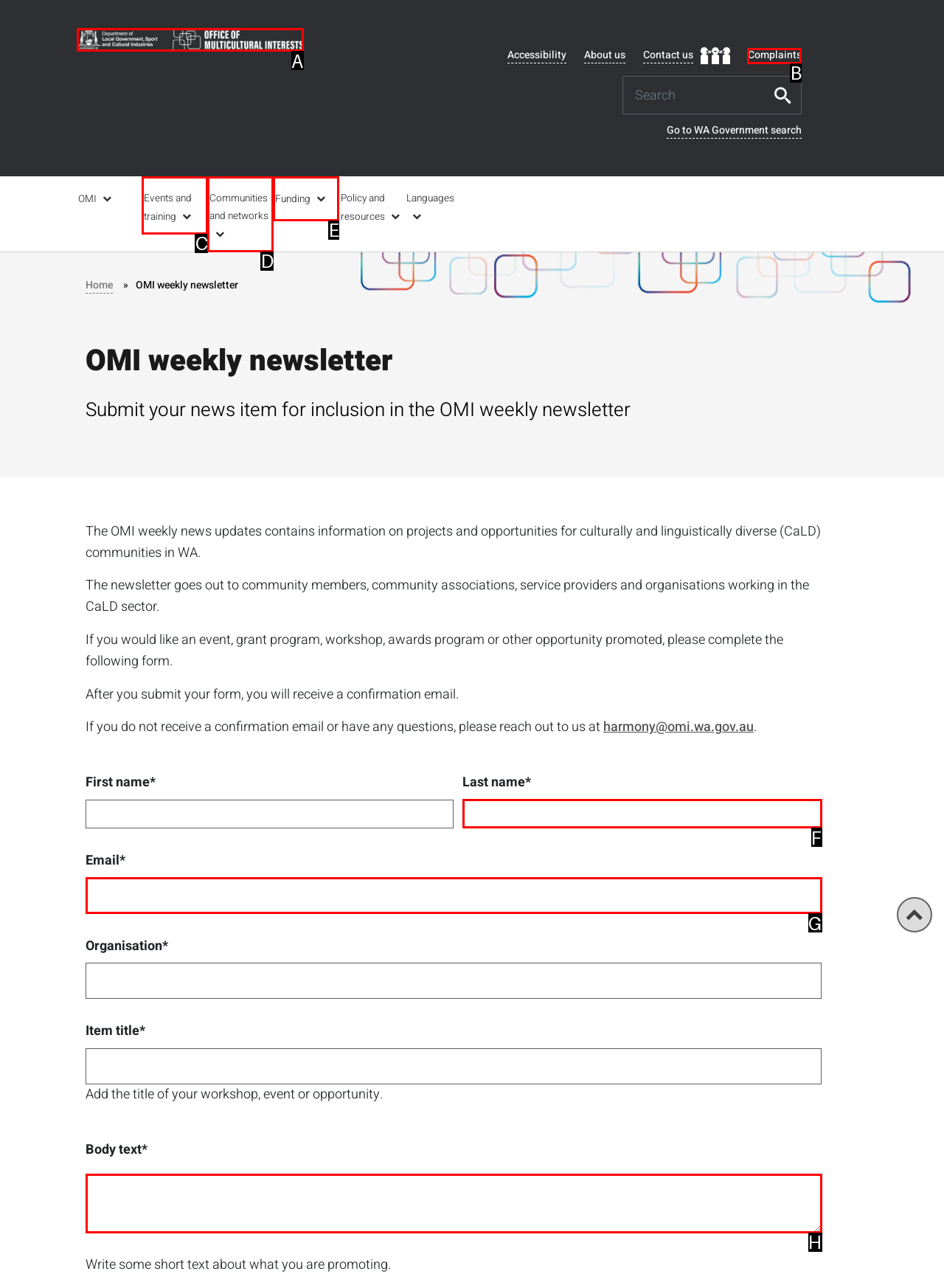Match the description: Theory which solves everything to one of the options shown. Reply with the letter of the best match.

None